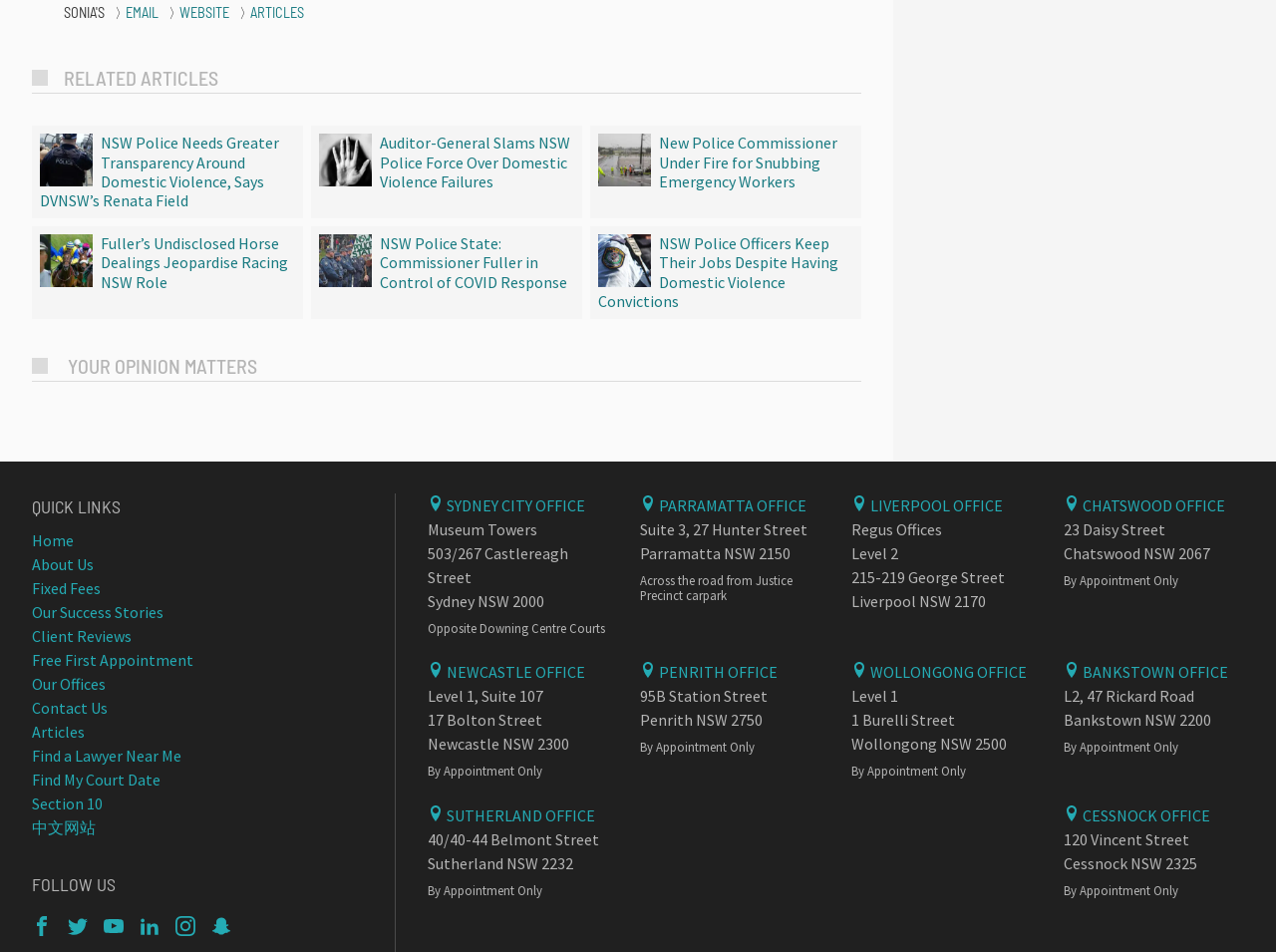Determine the bounding box coordinates for the area that should be clicked to carry out the following instruction: "Visit the 'ARTICLES' page".

[0.196, 0.004, 0.238, 0.022]